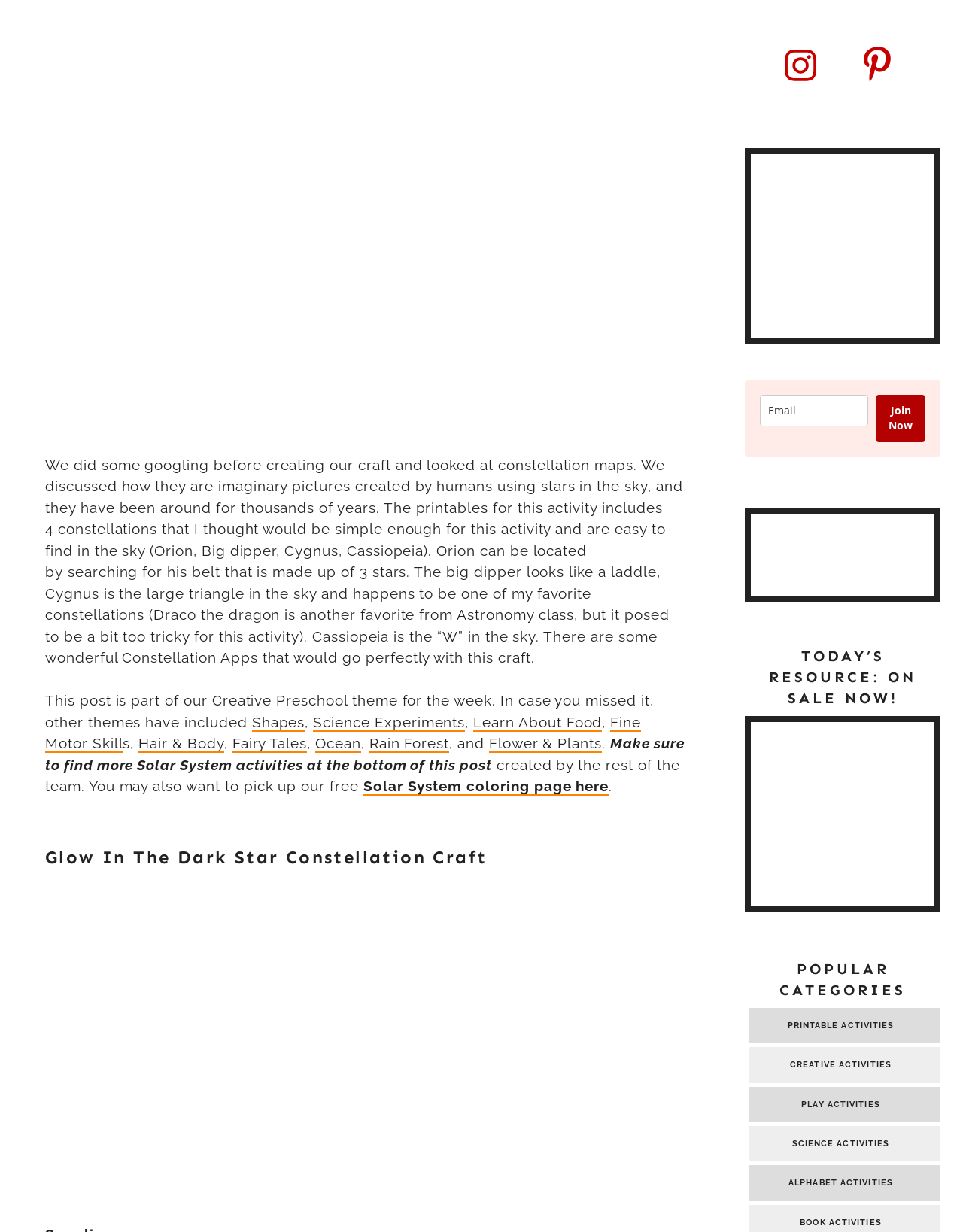Please provide the bounding box coordinates for the element that needs to be clicked to perform the following instruction: "Click the 'Join Now' button". The coordinates should be given as four float numbers between 0 and 1, i.e., [left, top, right, bottom].

[0.909, 0.321, 0.961, 0.359]